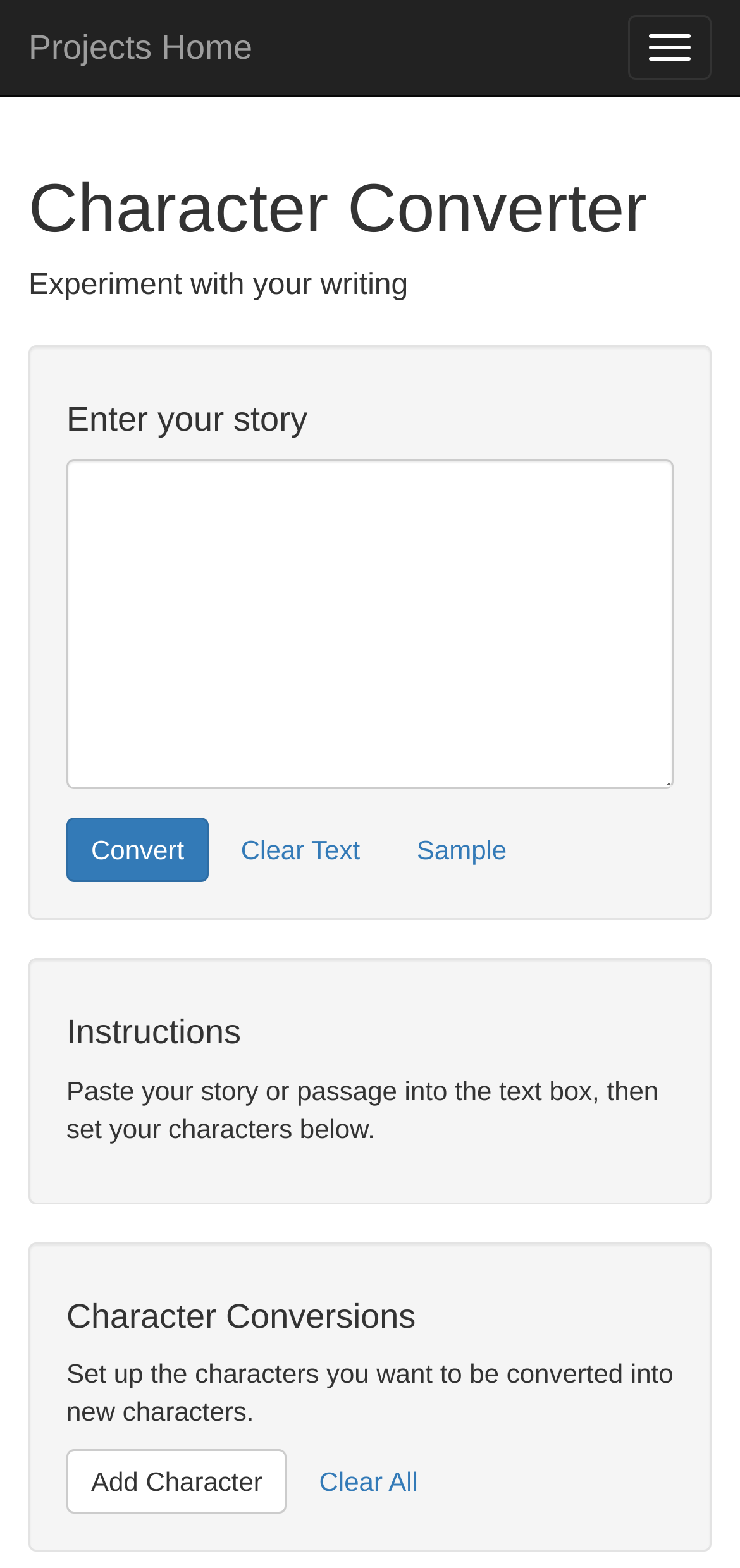Using the given element description, provide the bounding box coordinates (top-left x, top-left y, bottom-right x, bottom-right y) for the corresponding UI element in the screenshot: Add Character

[0.09, 0.925, 0.388, 0.966]